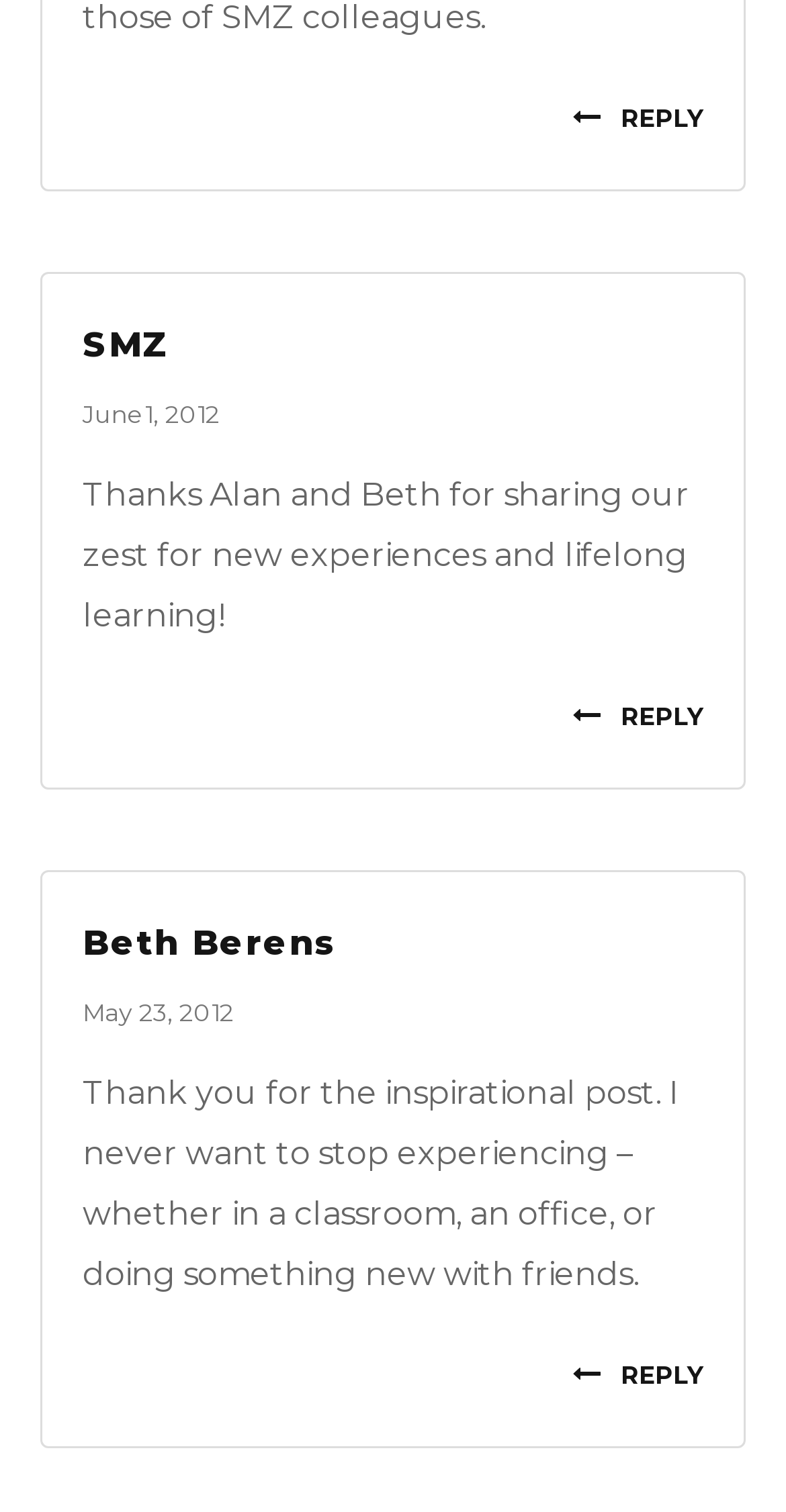What is the date of the second article?
From the image, respond using a single word or phrase.

May 23, 2012